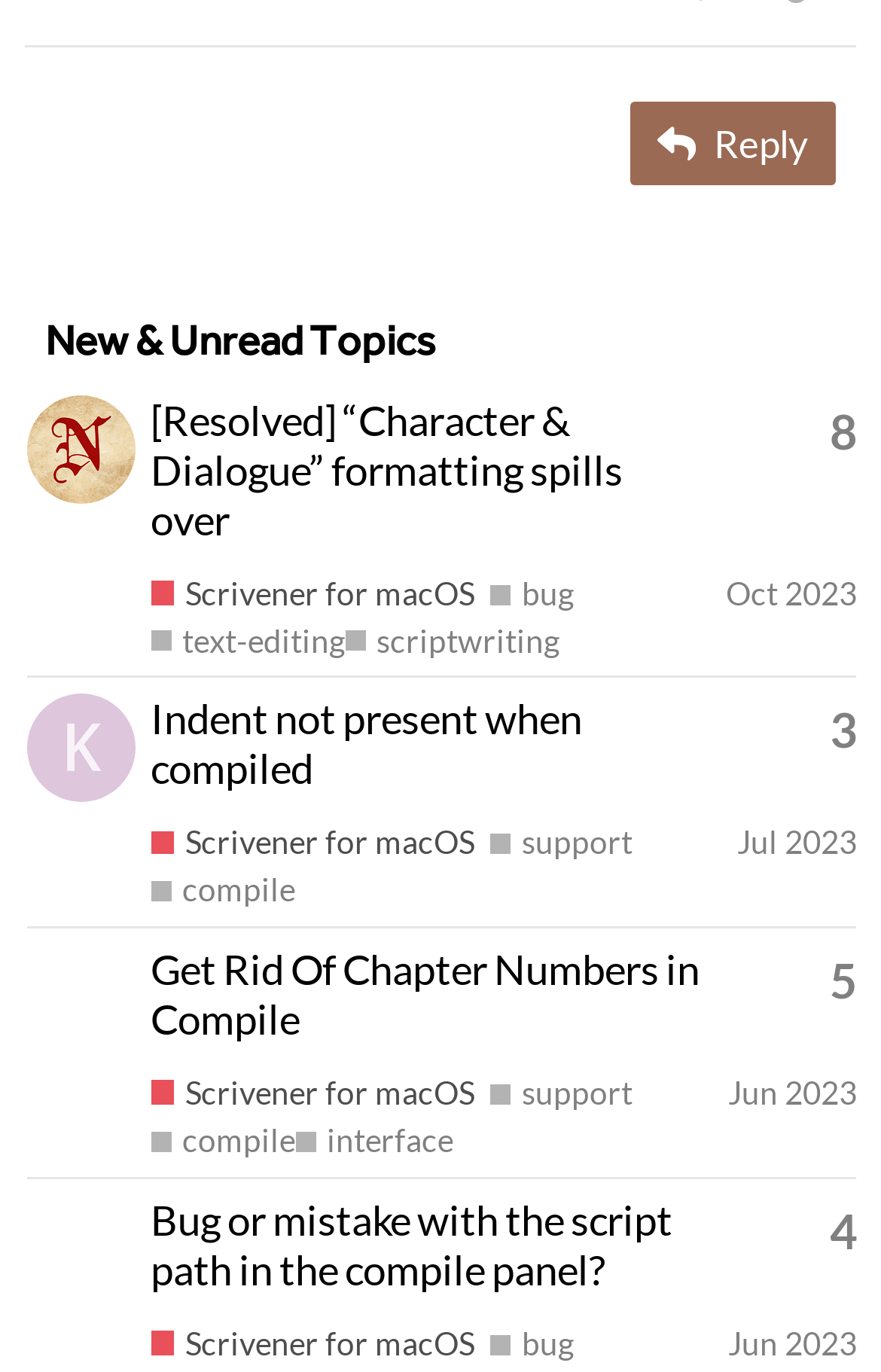Determine the coordinates of the bounding box that should be clicked to complete the instruction: "View profile of November_Sierra". The coordinates should be represented by four float numbers between 0 and 1: [left, top, right, bottom].

[0.03, 0.307, 0.153, 0.338]